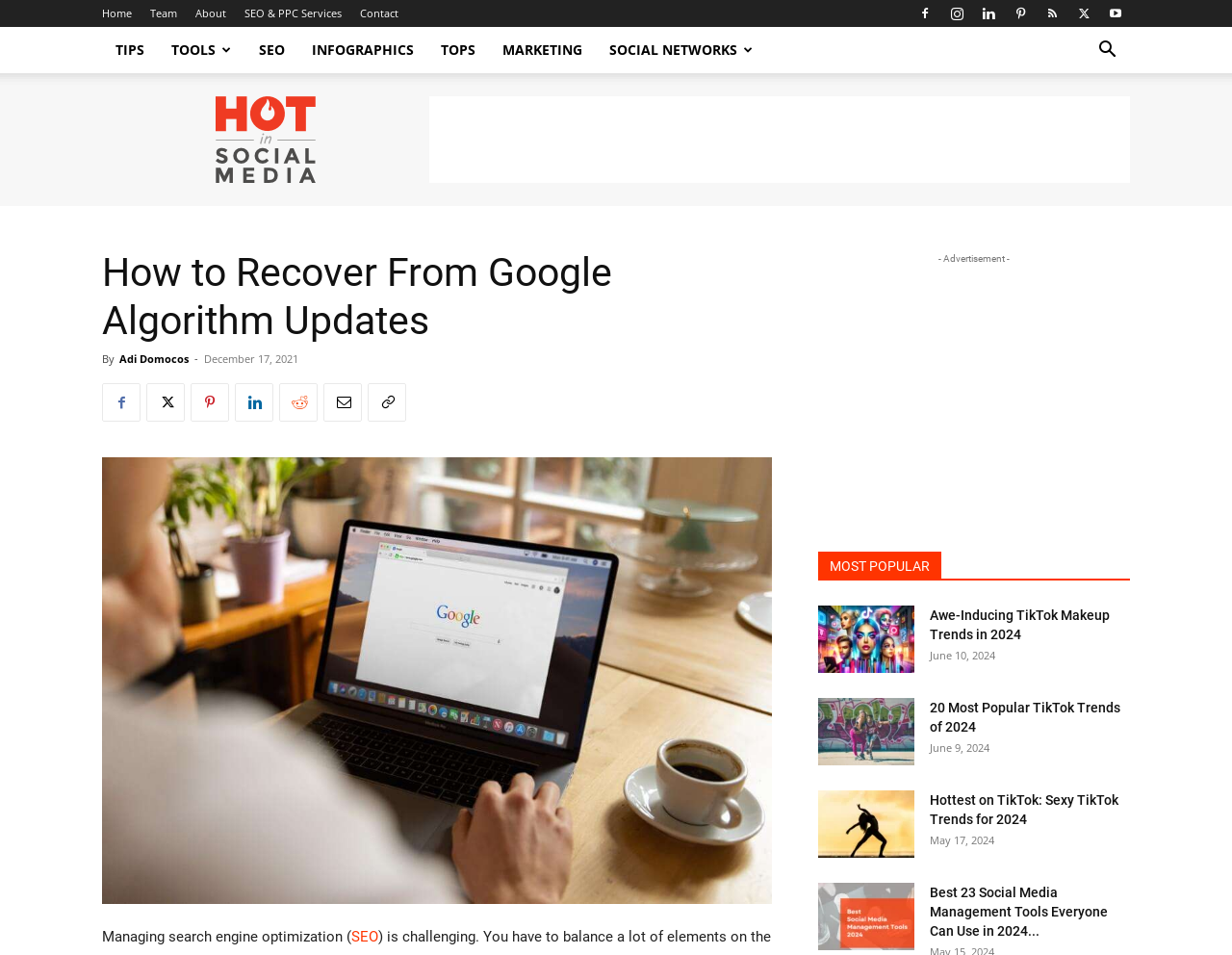Locate the bounding box coordinates of the element to click to perform the following action: 'Click on the 'NEWS' link'. The coordinates should be given as four float values between 0 and 1, in the form of [left, top, right, bottom].

None